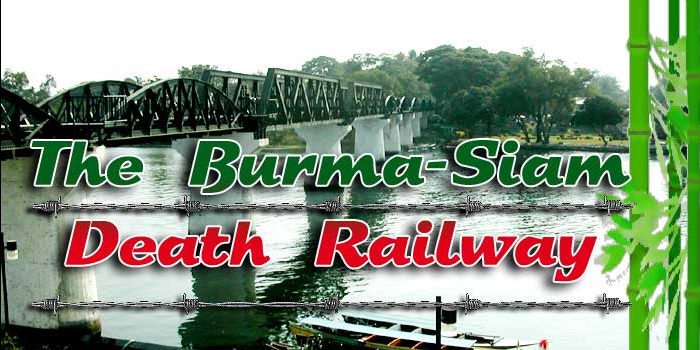Give a one-word or one-phrase response to the question:
What is surrounding the bridge in the image?

Lush greenery